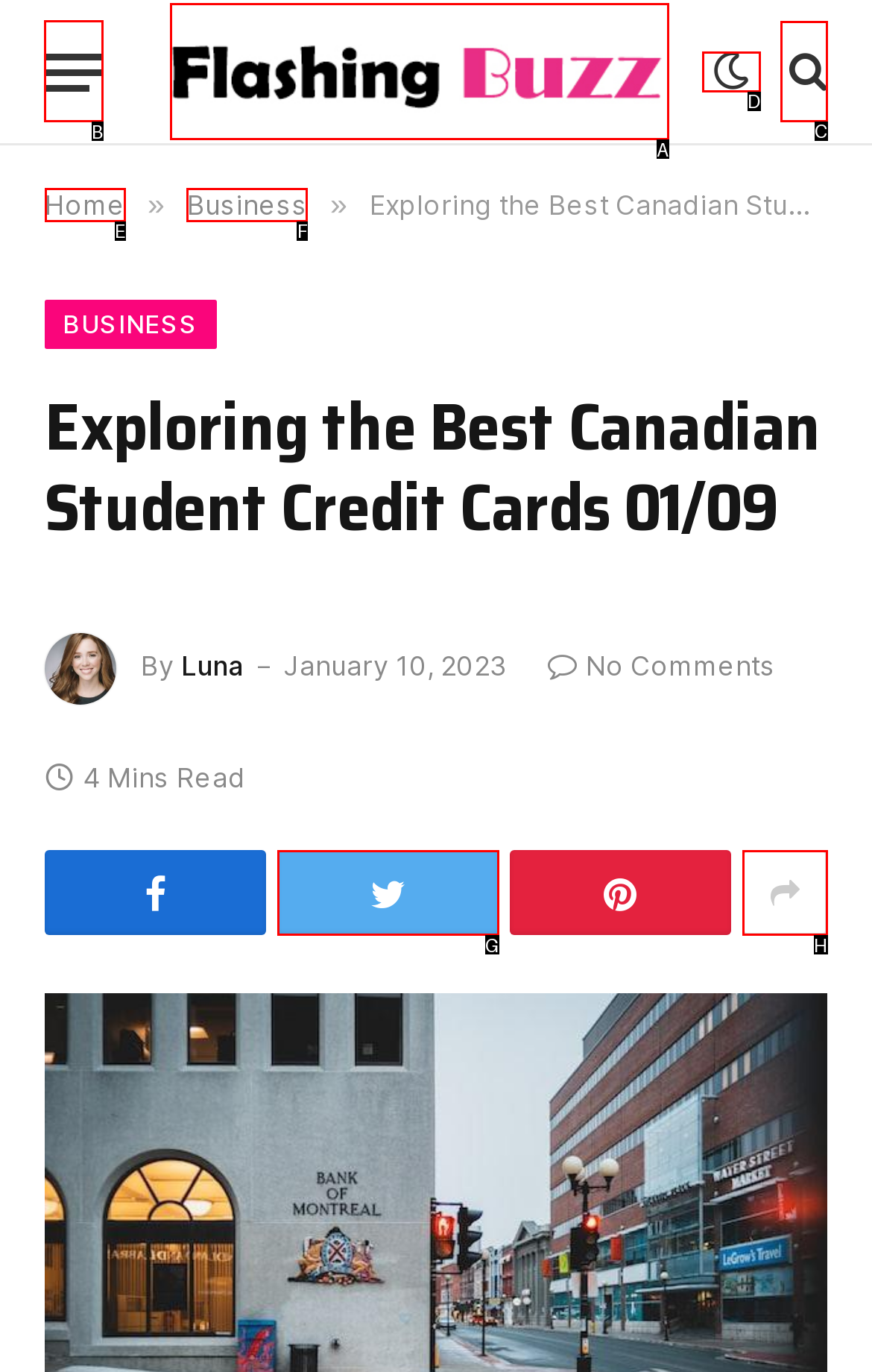For the task: View Aljaška 2024, tell me the letter of the option you should click. Answer with the letter alone.

None